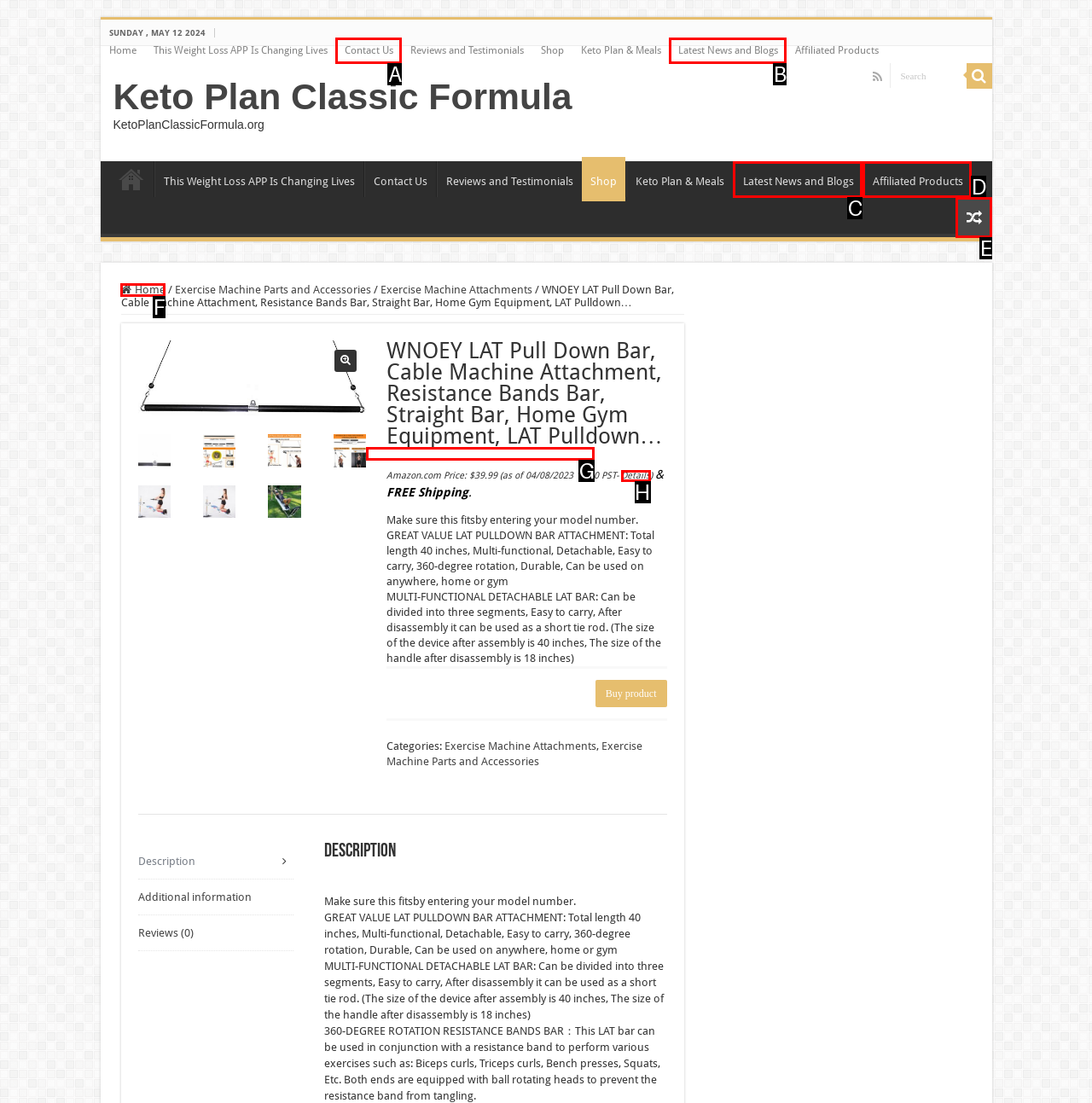Choose the letter that best represents the description: Home. Provide the letter as your response.

F